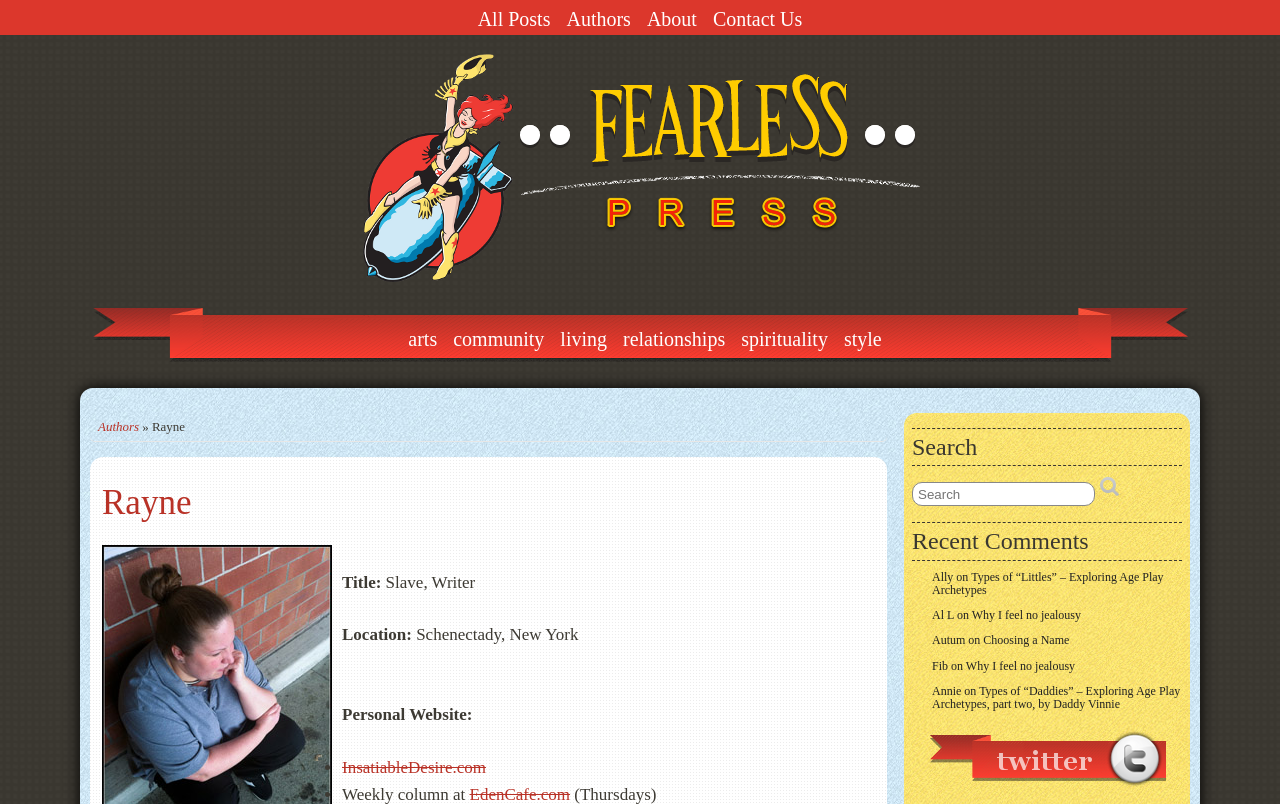What is the purpose of the search box?
Using the image, answer in one word or phrase.

To search the website